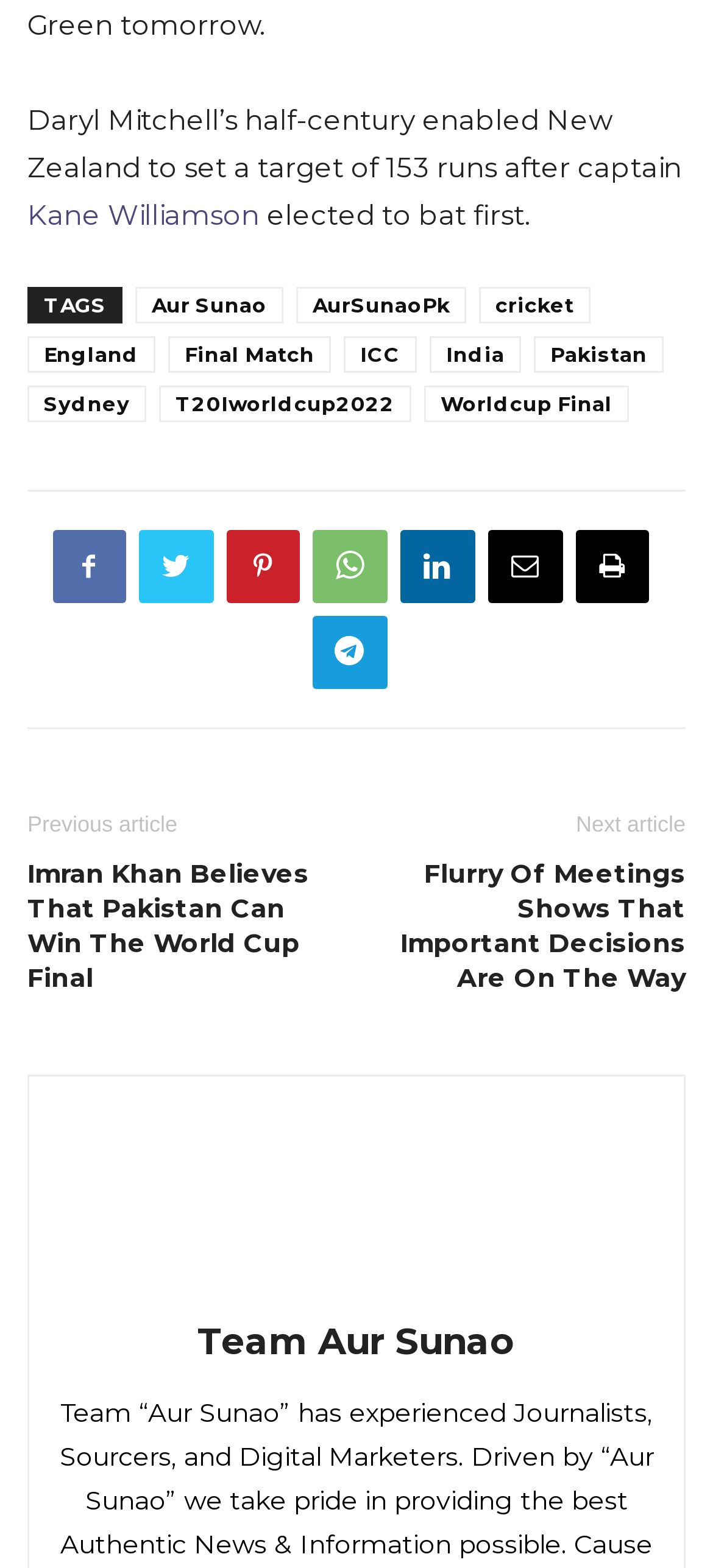Determine the bounding box coordinates of the region that needs to be clicked to achieve the task: "Visit the author's page".

[0.372, 0.814, 0.628, 0.832]